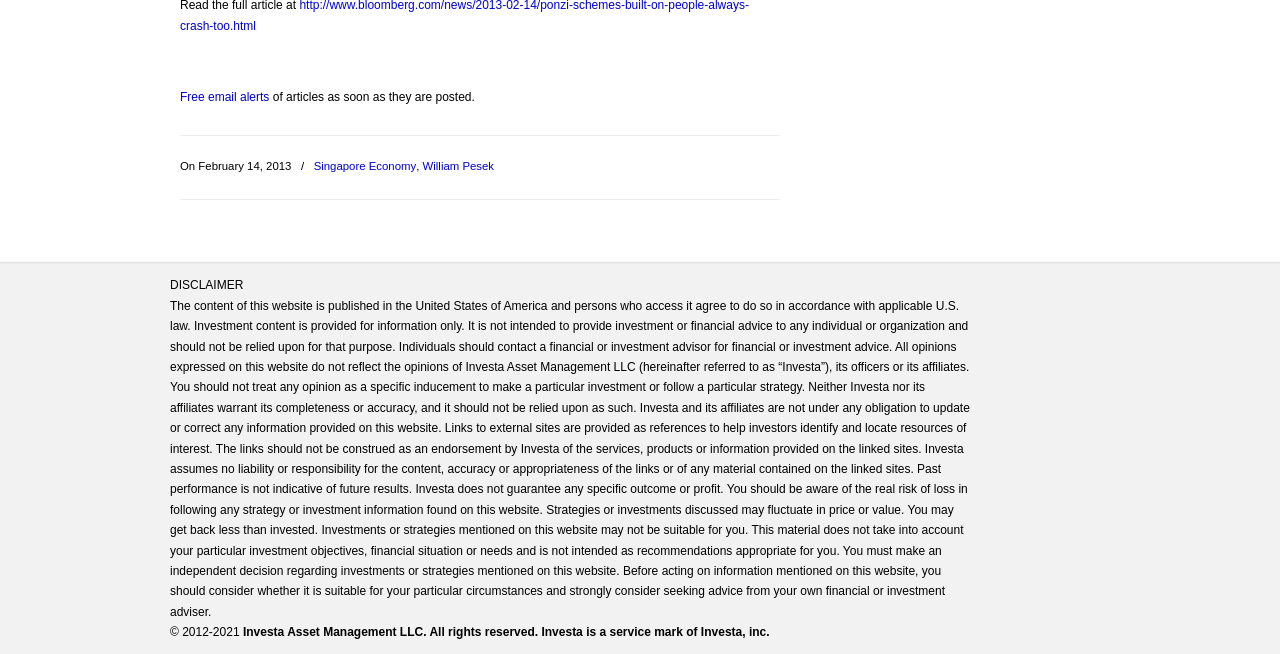Find the coordinates for the bounding box of the element with this description: "Free email alerts".

[0.141, 0.137, 0.21, 0.158]